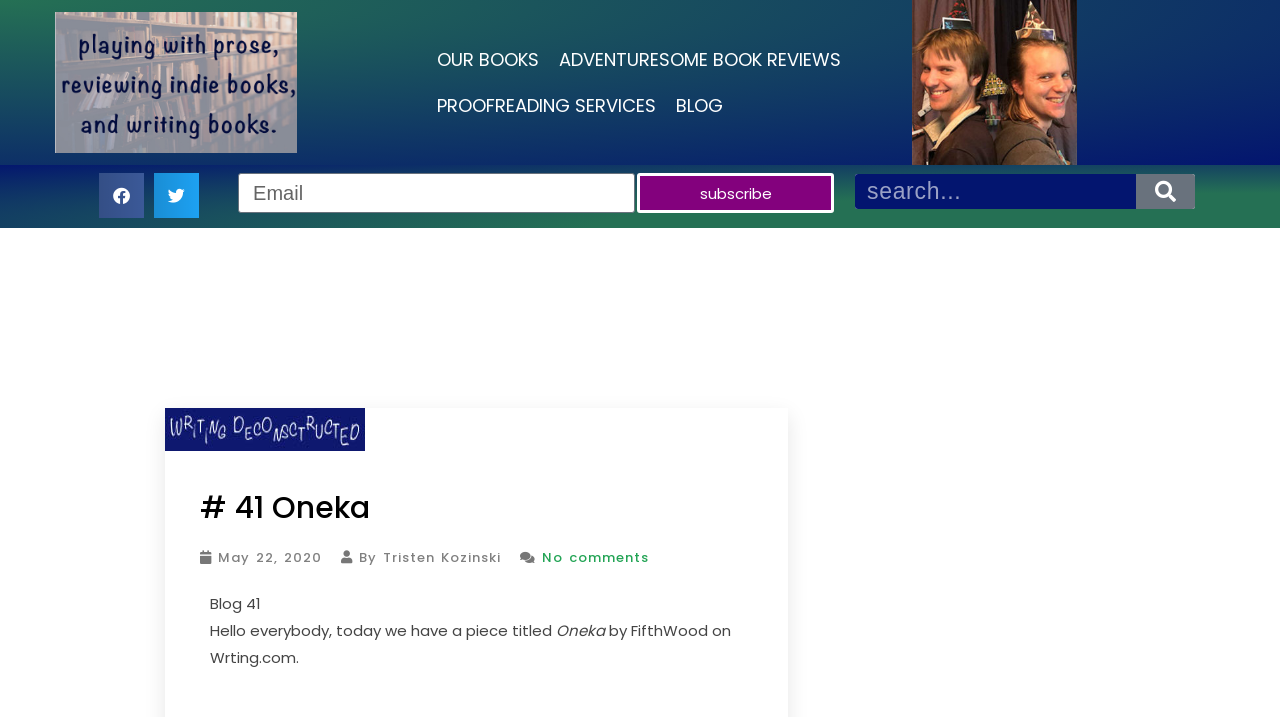Provide the bounding box for the UI element matching this description: "aria-label="Share on twitter"".

[0.12, 0.241, 0.155, 0.304]